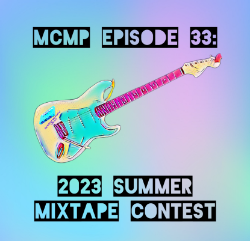What is the purpose of the bold text elements?
Using the image, elaborate on the answer with as much detail as possible.

The bold text elements are prominently displayed, making the episode title and contest theme clearly visible, drawing in listeners eager to participate in or learn more about this musical event.